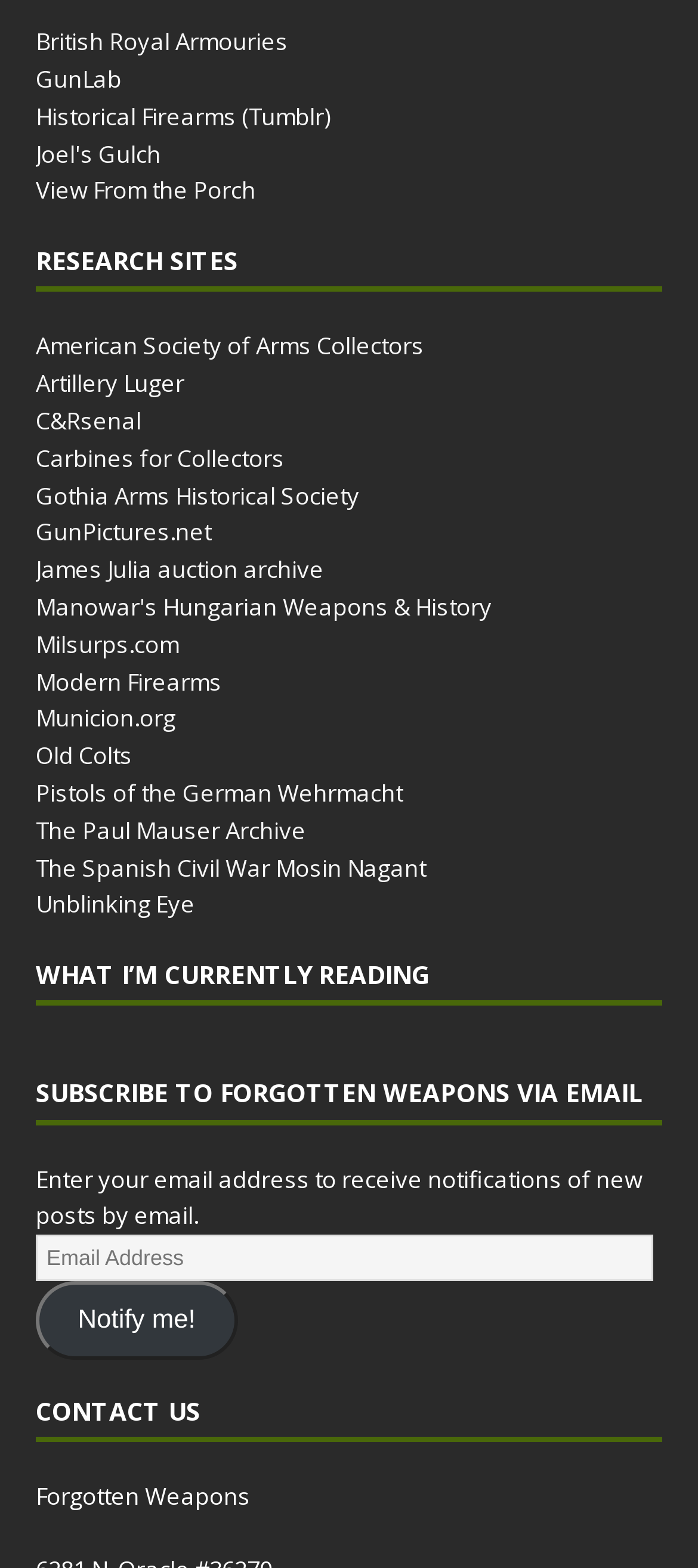From the element description GunPictures.net, predict the bounding box coordinates of the UI element. The coordinates must be specified in the format (top-left x, top-left y, bottom-right x, bottom-right y) and should be within the 0 to 1 range.

[0.051, 0.329, 0.303, 0.35]